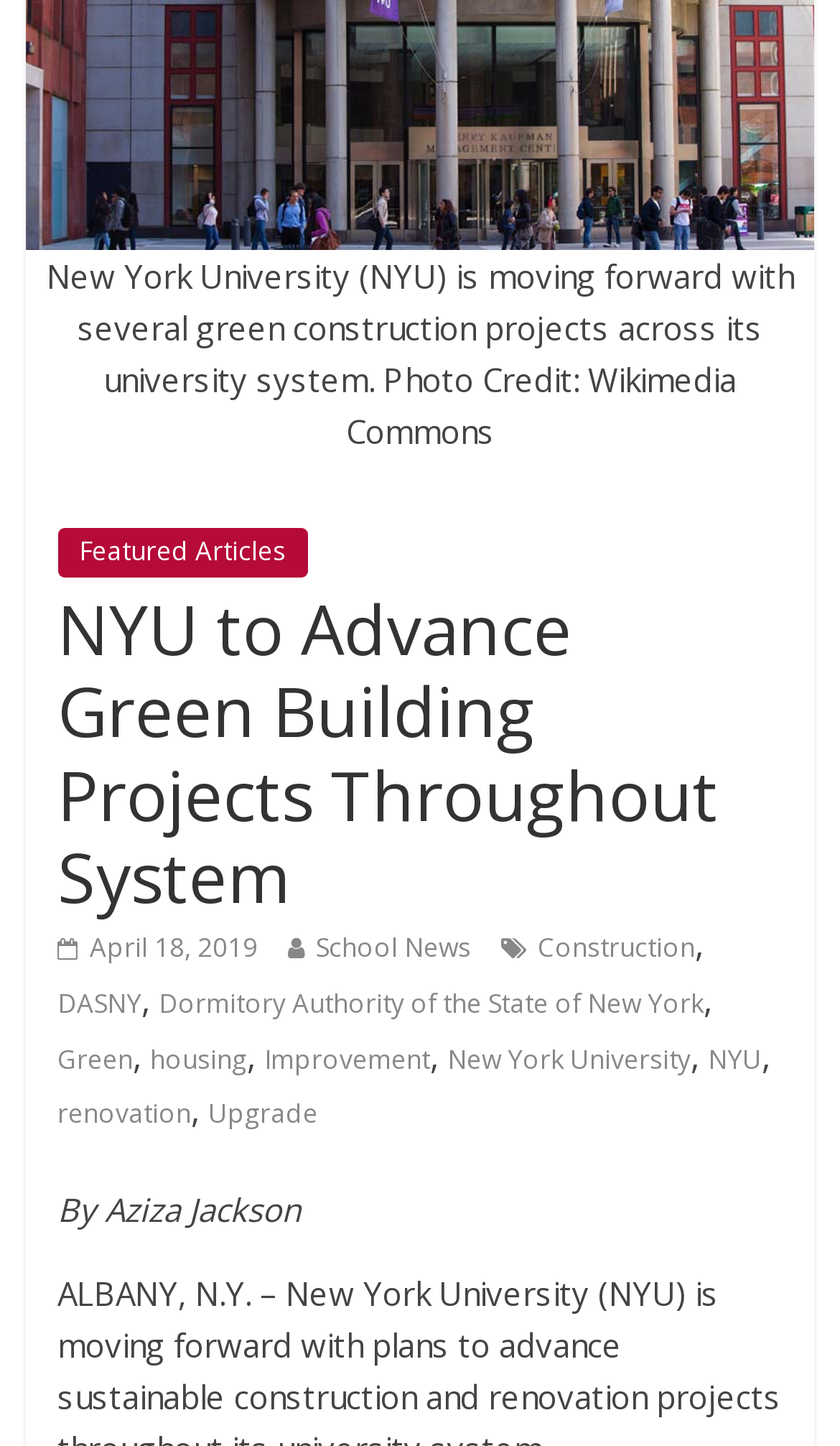Please find the bounding box coordinates (top-left x, top-left y, bottom-right x, bottom-right y) in the screenshot for the UI element described as follows: New York University

[0.533, 0.719, 0.822, 0.745]